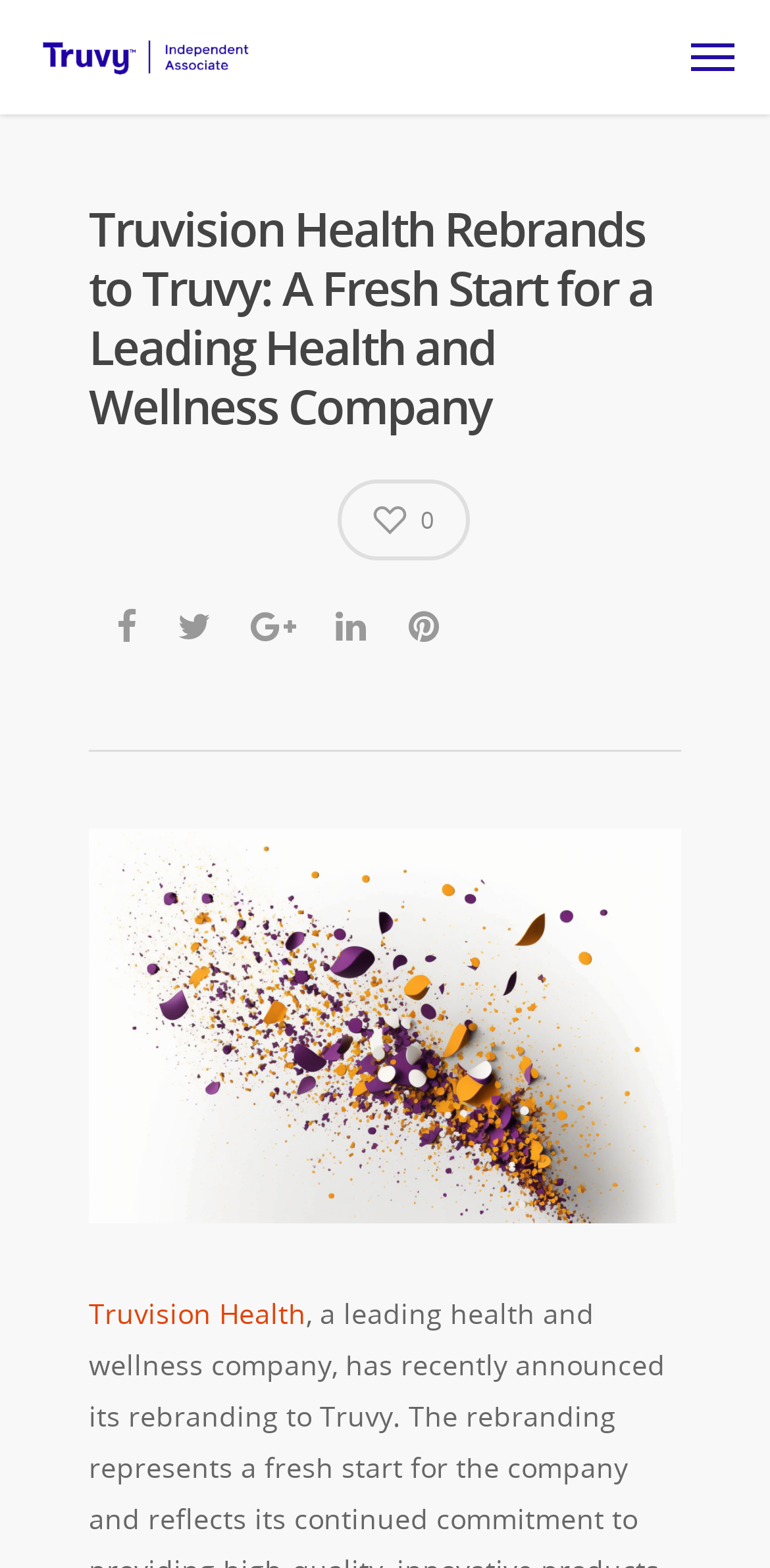Explain the contents of the webpage comprehensively.

The webpage is about Truvy, a health and wellness company, with a focus on its rebranding from Truvision Health. At the top-left corner, there is a link to "Truvy Weight Loss" accompanied by a small image with the same name. 

Below this, a prominent heading announces "Truvision Health Rebrands to Truvy: A Fresh Start for a Leading Health and Wellness Company", taking up a significant portion of the page's width. 

On the right side of the page, there are five social media links, represented by icons, arranged horizontally. 

Further down, there is a large image with the caption "Truvision Health Rebrands to Truvy", spanning almost the entire page width. 

At the bottom-left corner, there is a link to "Truvision Health". Additionally, there is another link at the top-right corner, but it does not have any descriptive text.